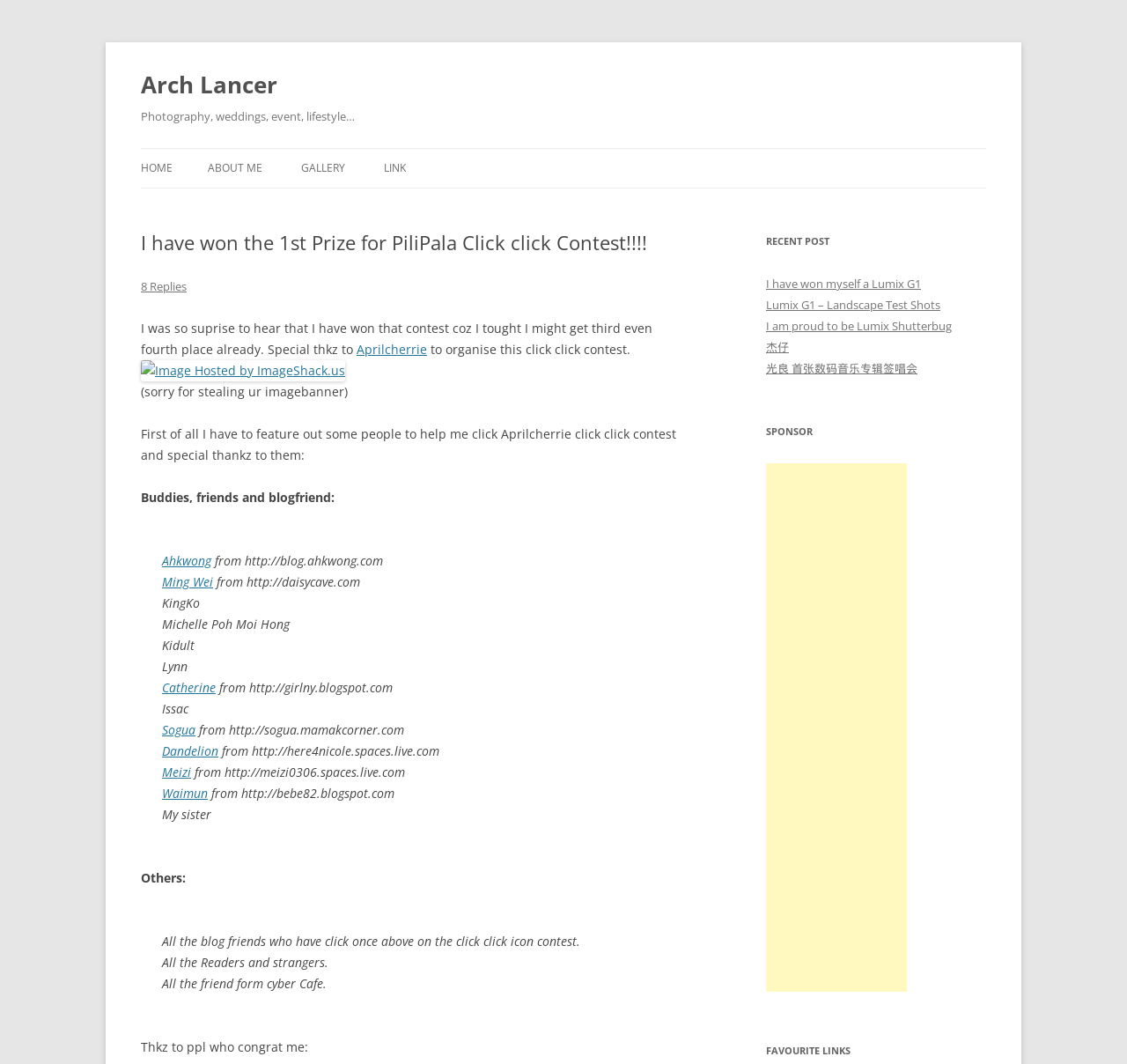Can you show the bounding box coordinates of the region to click on to complete the task described in the instruction: "Click on the 'Image Hosted by ImageShack.us' link"?

[0.125, 0.34, 0.306, 0.356]